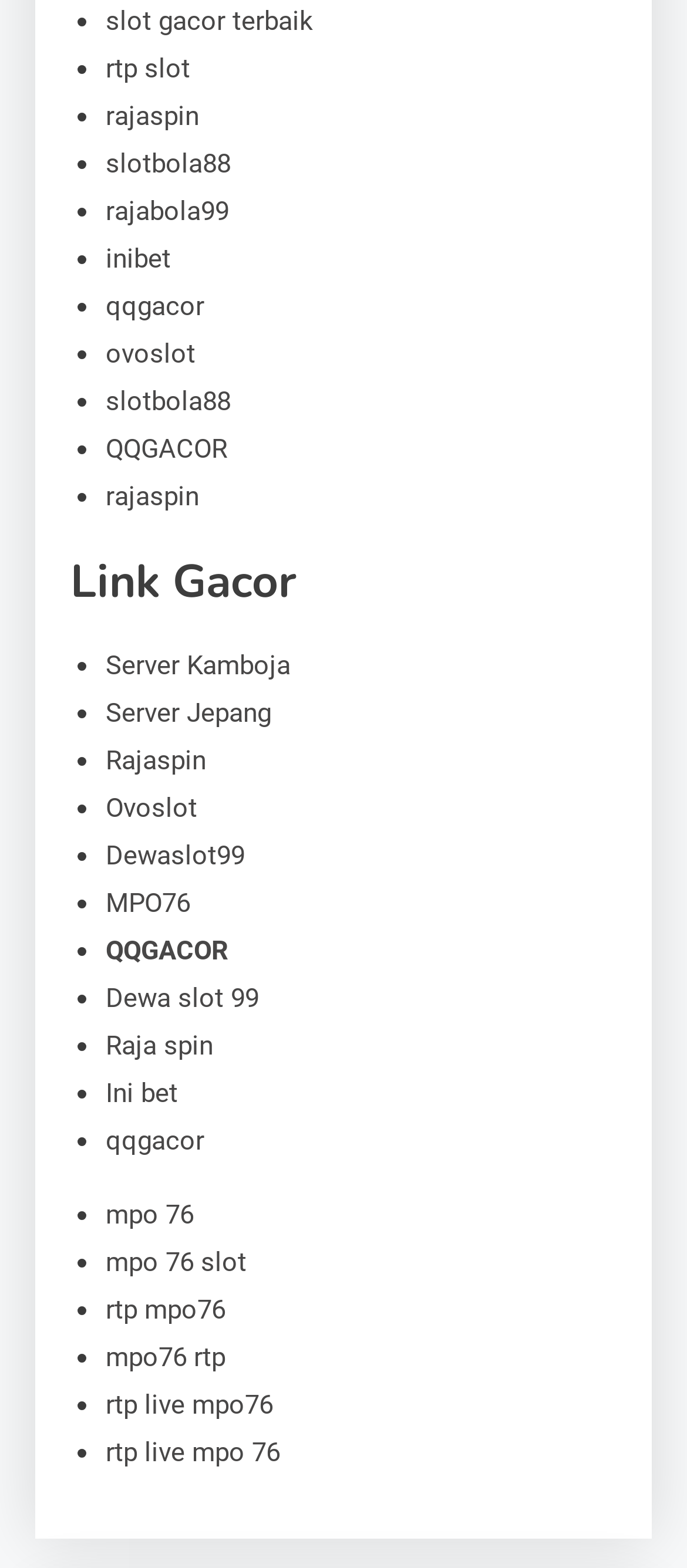Identify the bounding box coordinates for the UI element mentioned here: "rtp live mpo 76". Provide the coordinates as four float values between 0 and 1, i.e., [left, top, right, bottom].

[0.154, 0.917, 0.408, 0.937]